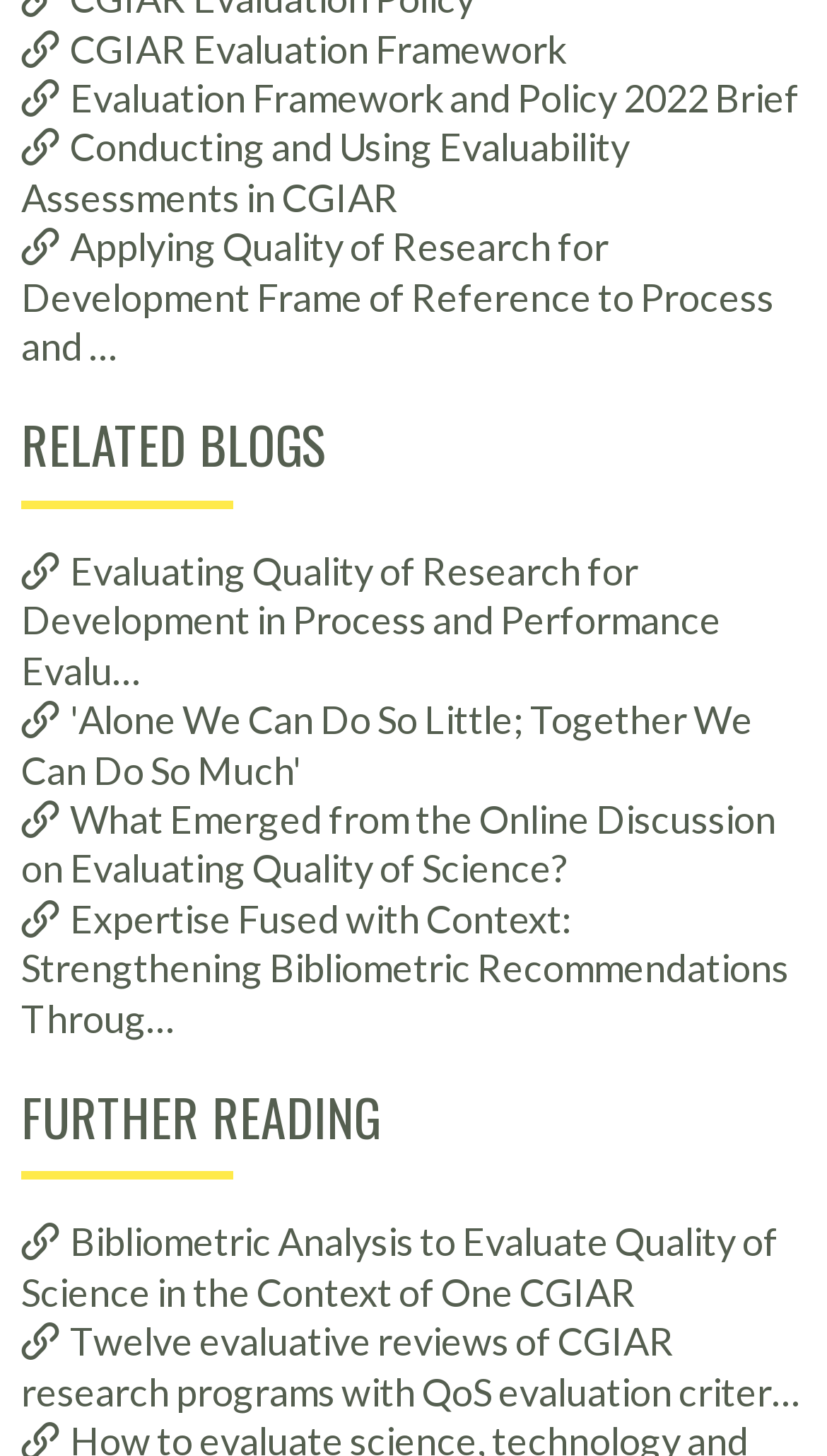Look at the image and write a detailed answer to the question: 
What is the topic of the last link?

The last link on the webpage has the title 'Bibliometric Analysis to Evaluate Quality of Science in the Context of One CGIAR', which suggests that it is related to bibliometric analysis for evaluating the quality of science in the context of CGIAR.